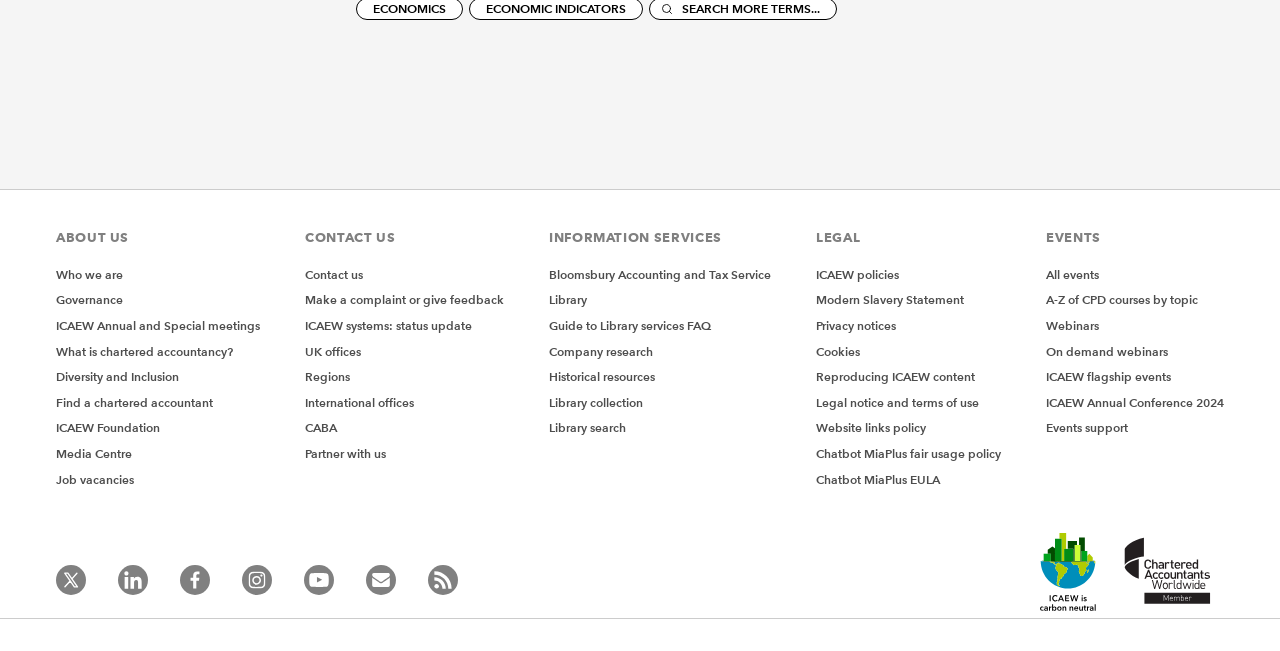Please provide a brief answer to the following inquiry using a single word or phrase:
What type of resources are provided under 'INFORMATION SERVICES'?

Library and research resources